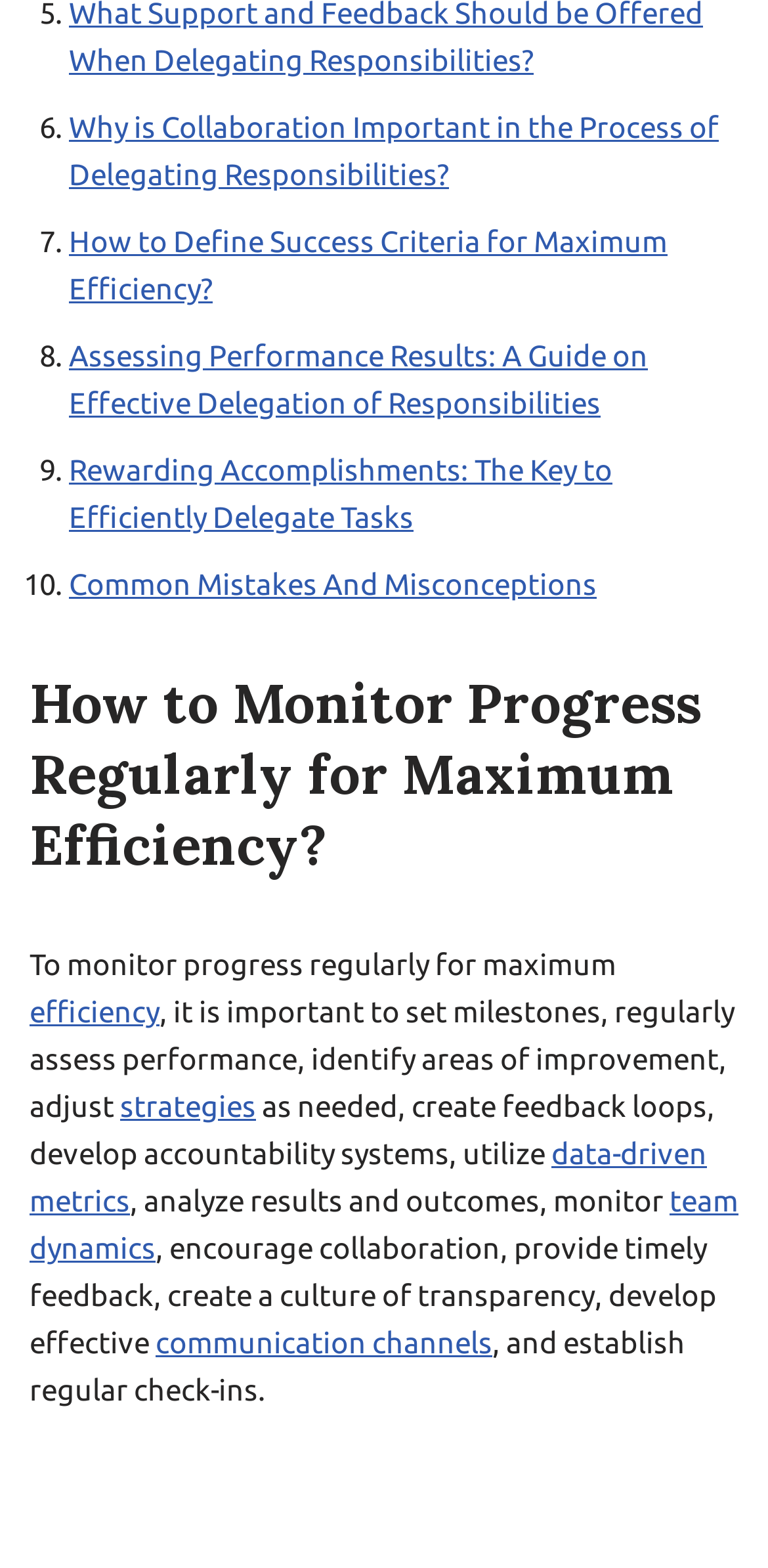Determine the bounding box coordinates of the clickable region to follow the instruction: "Click on 'Why is Collaboration Important in the Process of Delegating Responsibilities?'".

[0.09, 0.07, 0.936, 0.121]